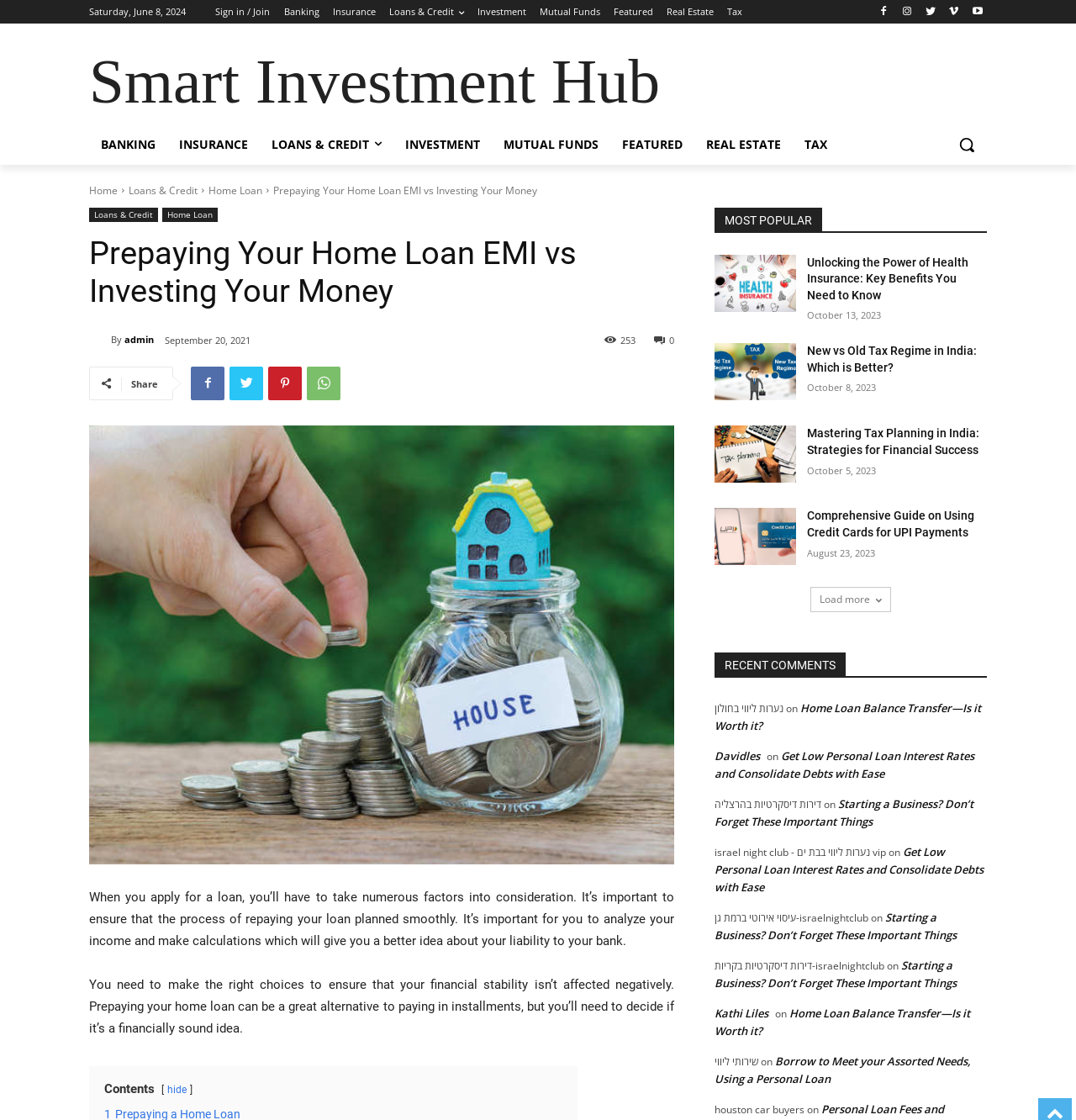Pinpoint the bounding box coordinates of the clickable area necessary to execute the following instruction: "Search for something". The coordinates should be given as four float numbers between 0 and 1, namely [left, top, right, bottom].

[0.88, 0.111, 0.917, 0.147]